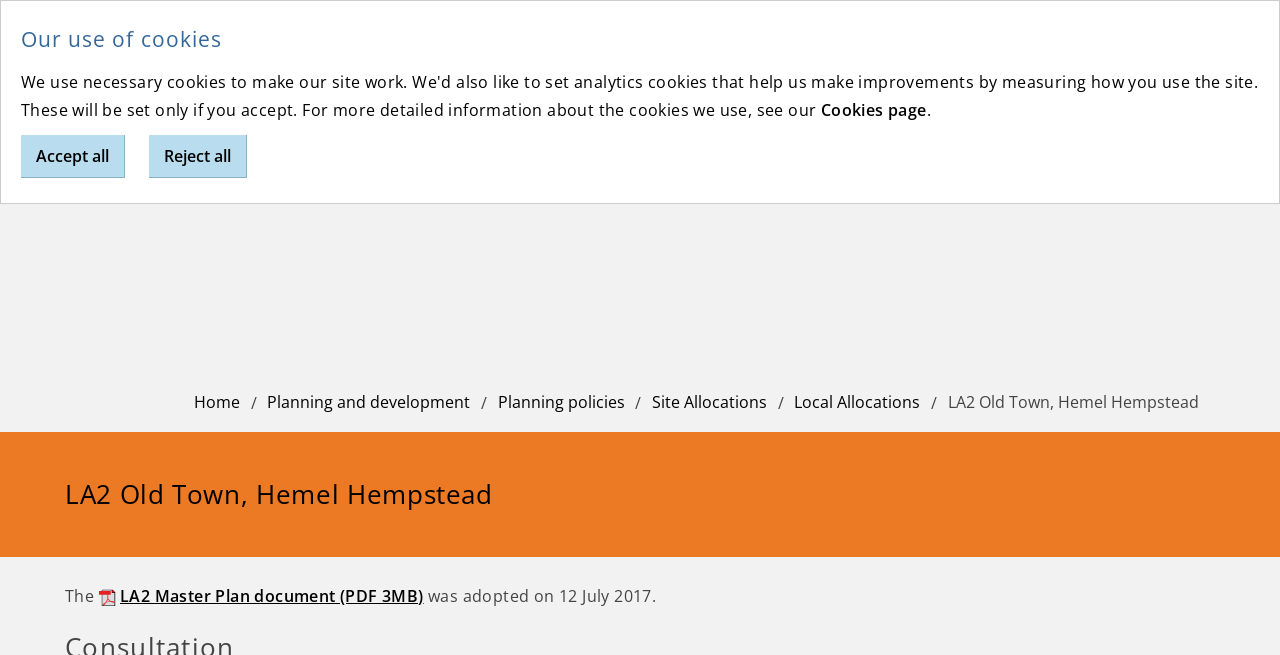Generate the title text from the webpage.

LA2 Old Town, Hemel Hempstead